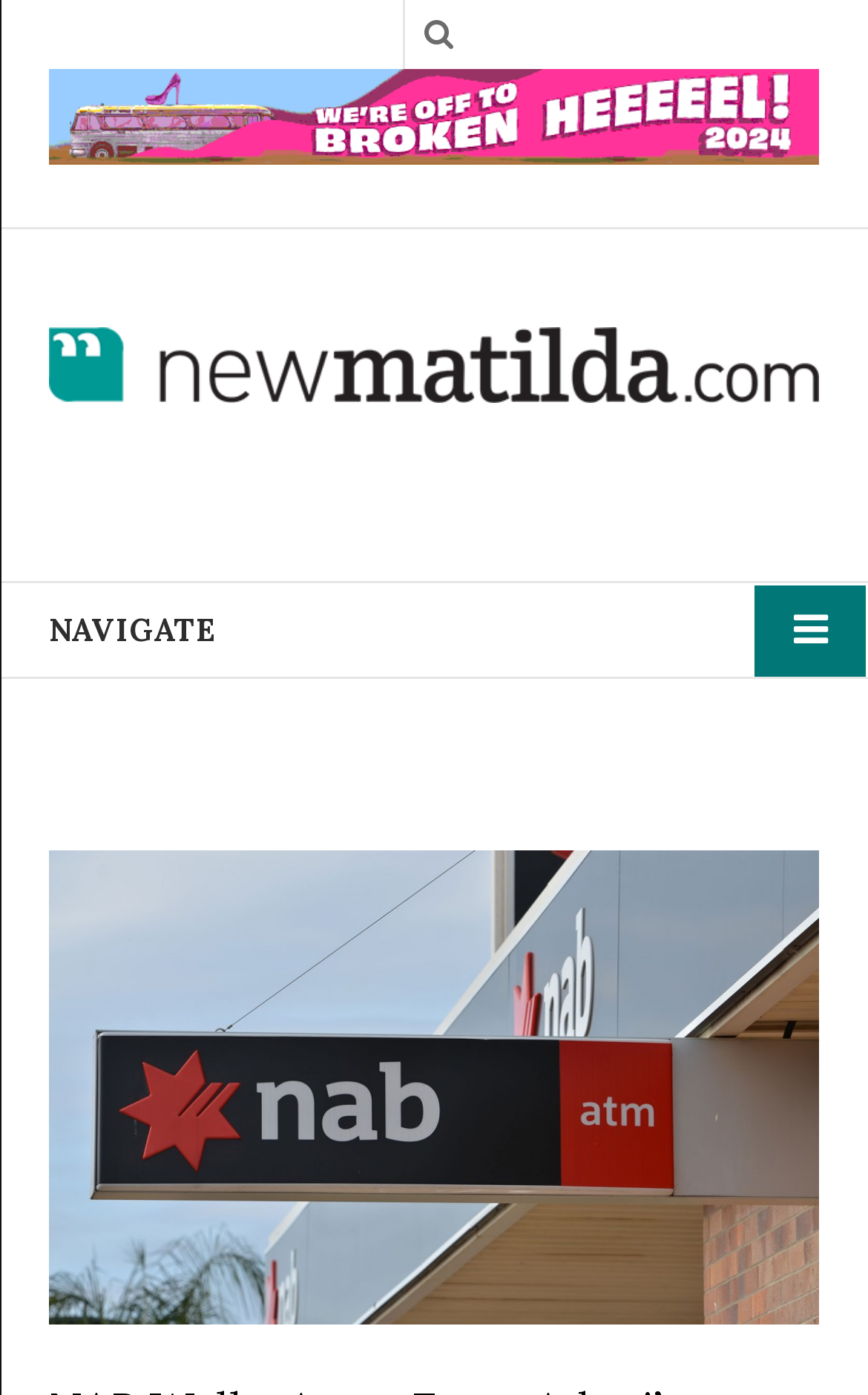Determine the title of the webpage and give its text content.

NAB Walks Away From Adani’s Carmichael Mega Mine, Abbott Government Increasingly Isolated